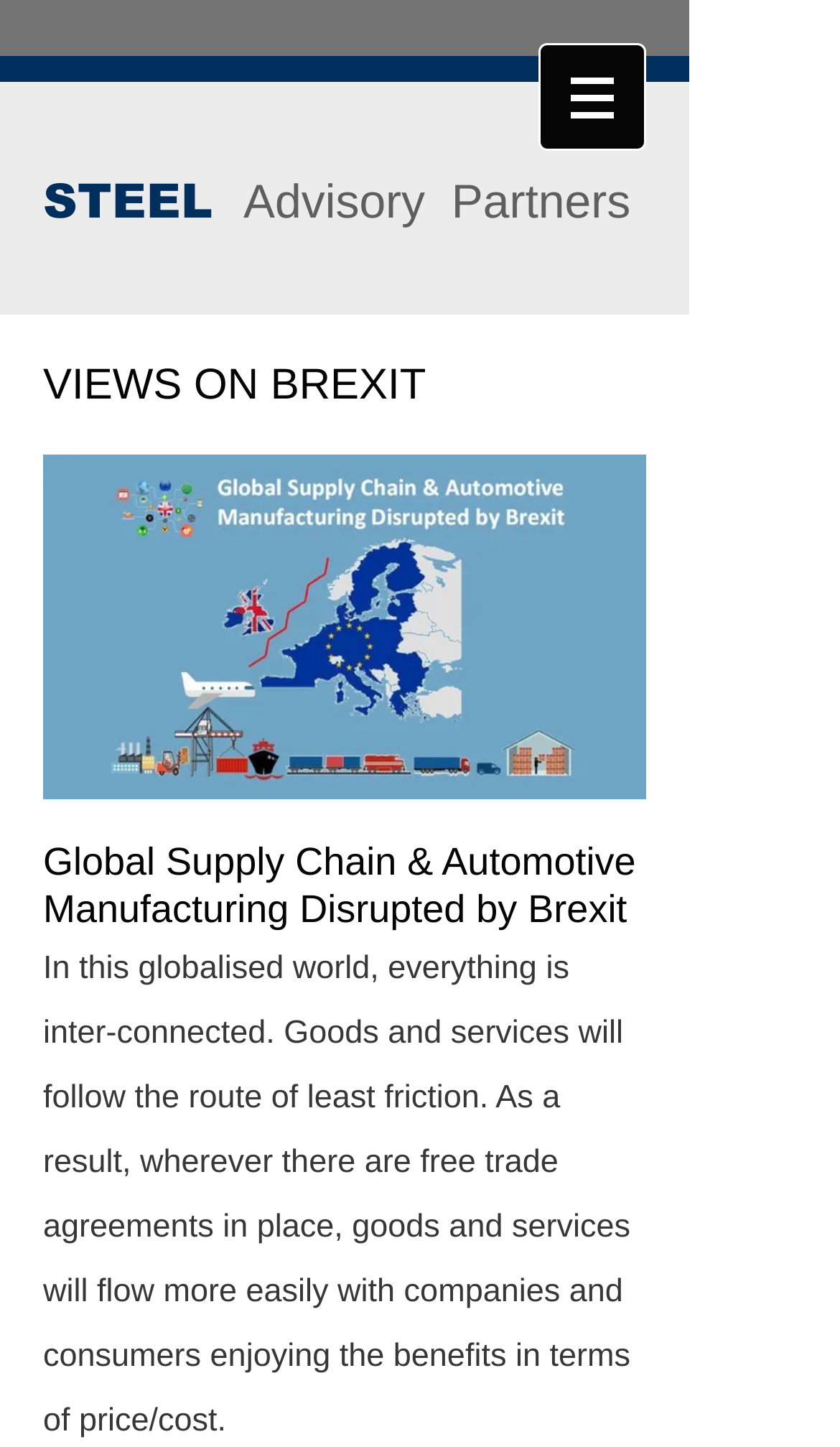What is the tone of the article?
Using the visual information, answer the question in a single word or phrase.

Informative